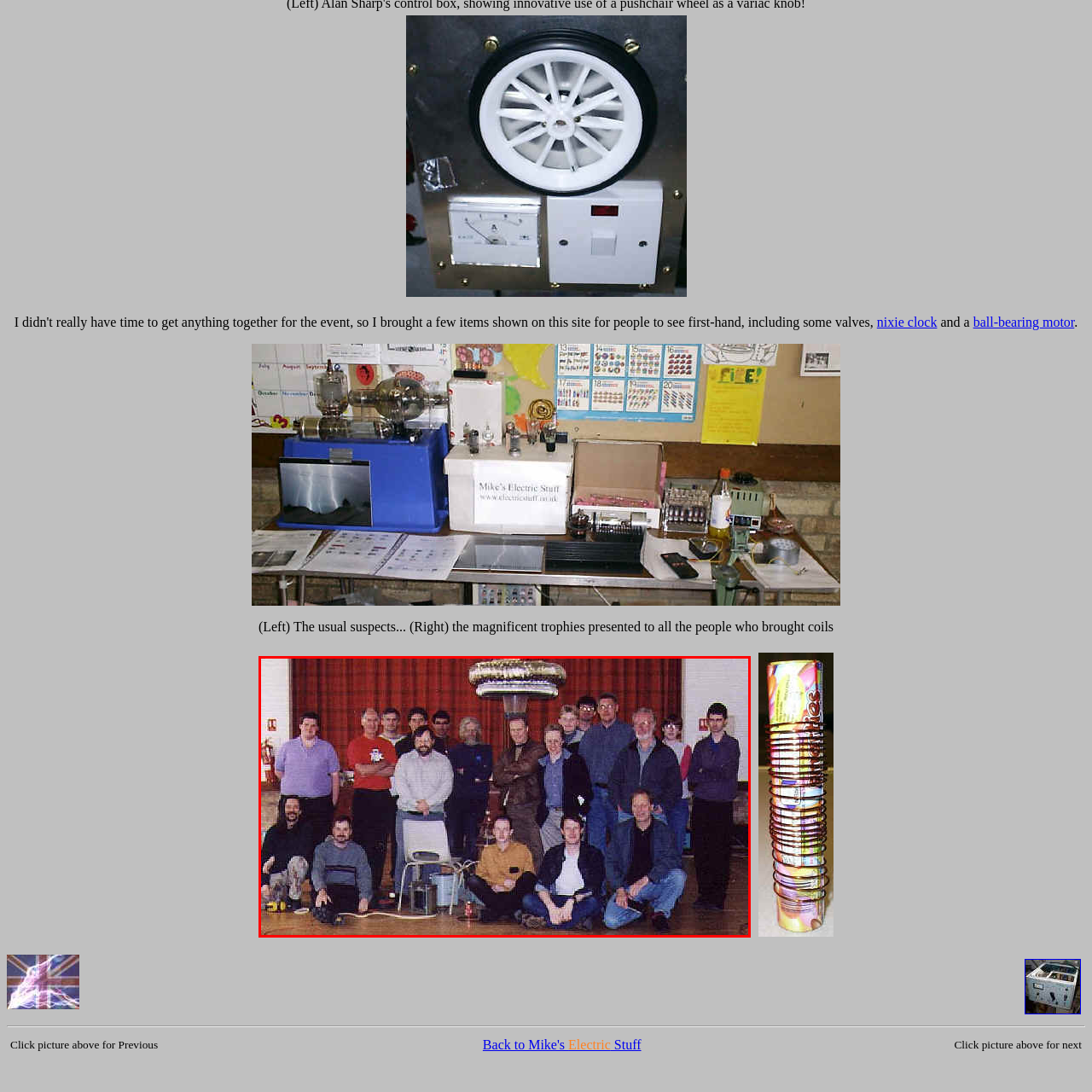What is the mood of the participants?
Focus on the section of the image inside the red bounding box and offer an in-depth answer to the question, utilizing the information visible in the image.

The participants exhibit a range of expressions, suggesting camaraderie and engagement in their shared interests, which is evident from their diverse age and attire, and their enthusiastic gathering around the Tesla coil.